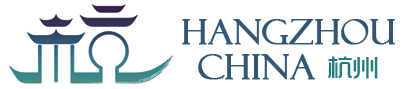Describe all the elements and aspects of the image comprehensively.

This image features a stylized graphic representing Hangzhou, a historic city in China known for its breathtaking landscapes and cultural heritage. The design includes traditional motifs alongside the text "HANGZHOU CHINA," which highlights the city's name. The aesthetic combination reflects the elegance and rich cultural tapestry of Hangzhou, drawing visitors to explore its scenic beauty and historic sites. The use of soft colors and artistic elements conveys a sense of tranquility, embodying the natural charm that the city offers.